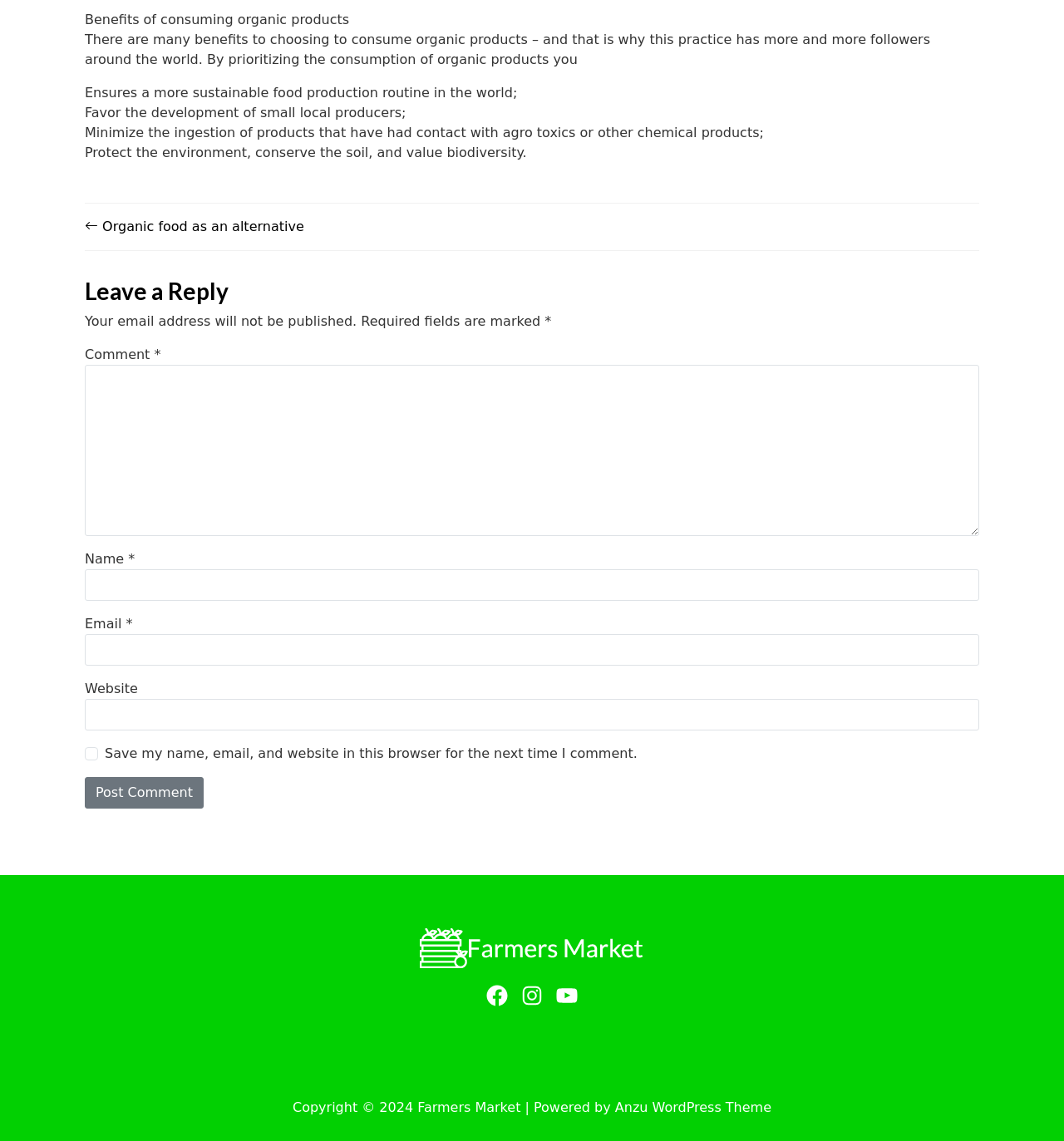Please determine the bounding box coordinates of the element to click on in order to accomplish the following task: "Click on the 'Facebook' link". Ensure the coordinates are four float numbers ranging from 0 to 1, i.e., [left, top, right, bottom].

[0.455, 0.862, 0.479, 0.884]